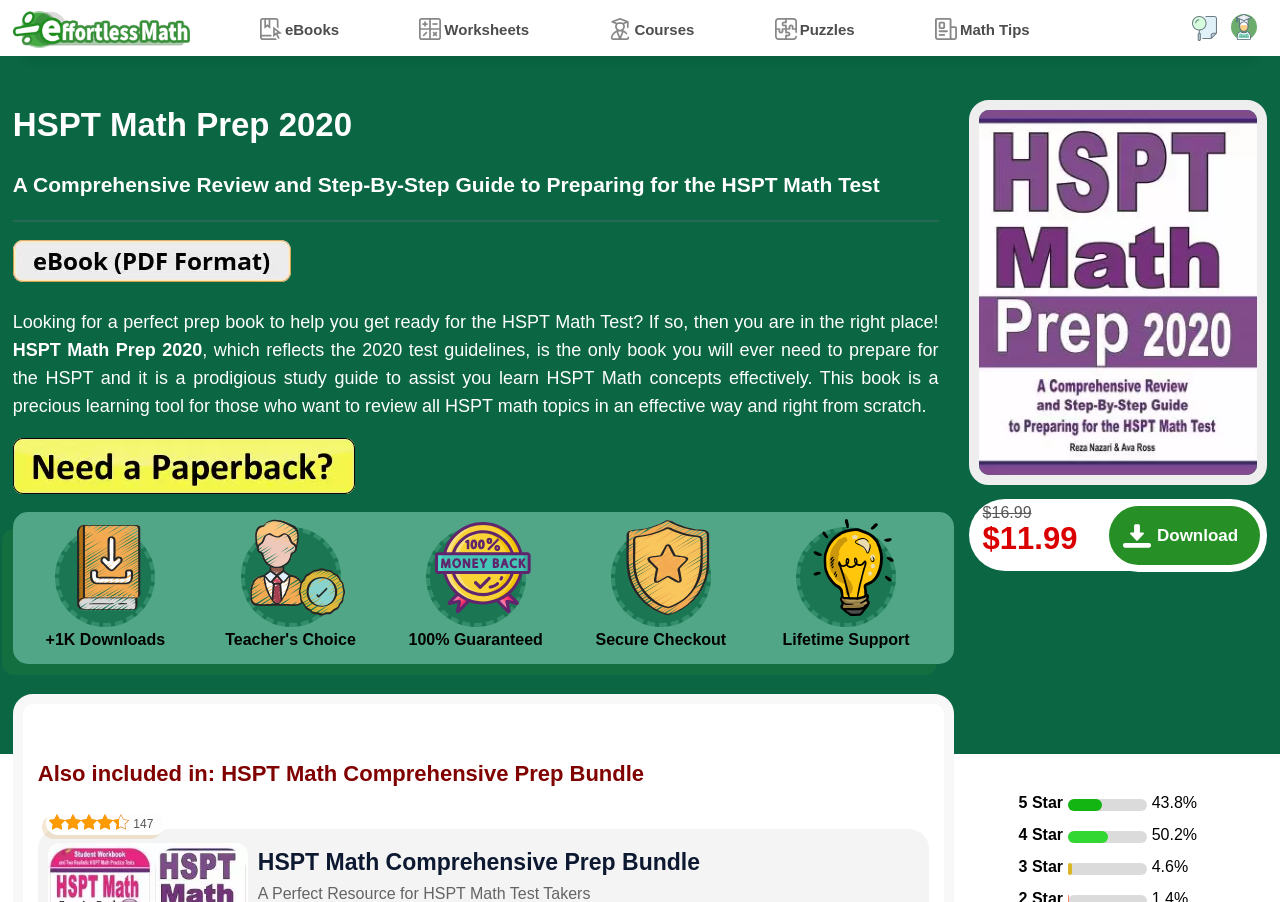What is the rating of the HSPT Math Comprehensive Prep Bundle?
From the screenshot, supply a one-word or short-phrase answer.

4.40 out of 5